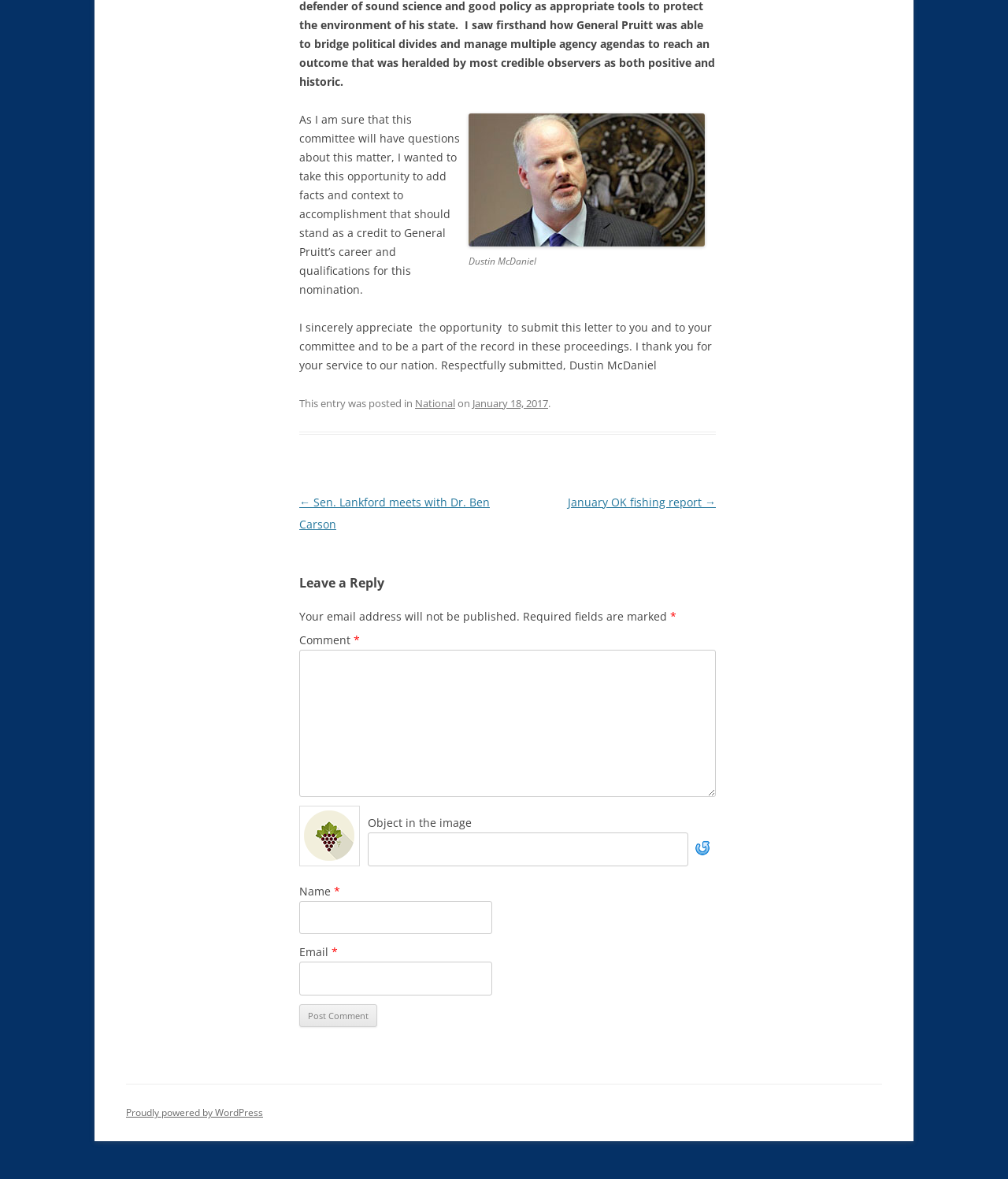Identify the bounding box coordinates for the UI element that matches this description: "January 18, 2017".

[0.469, 0.336, 0.544, 0.348]